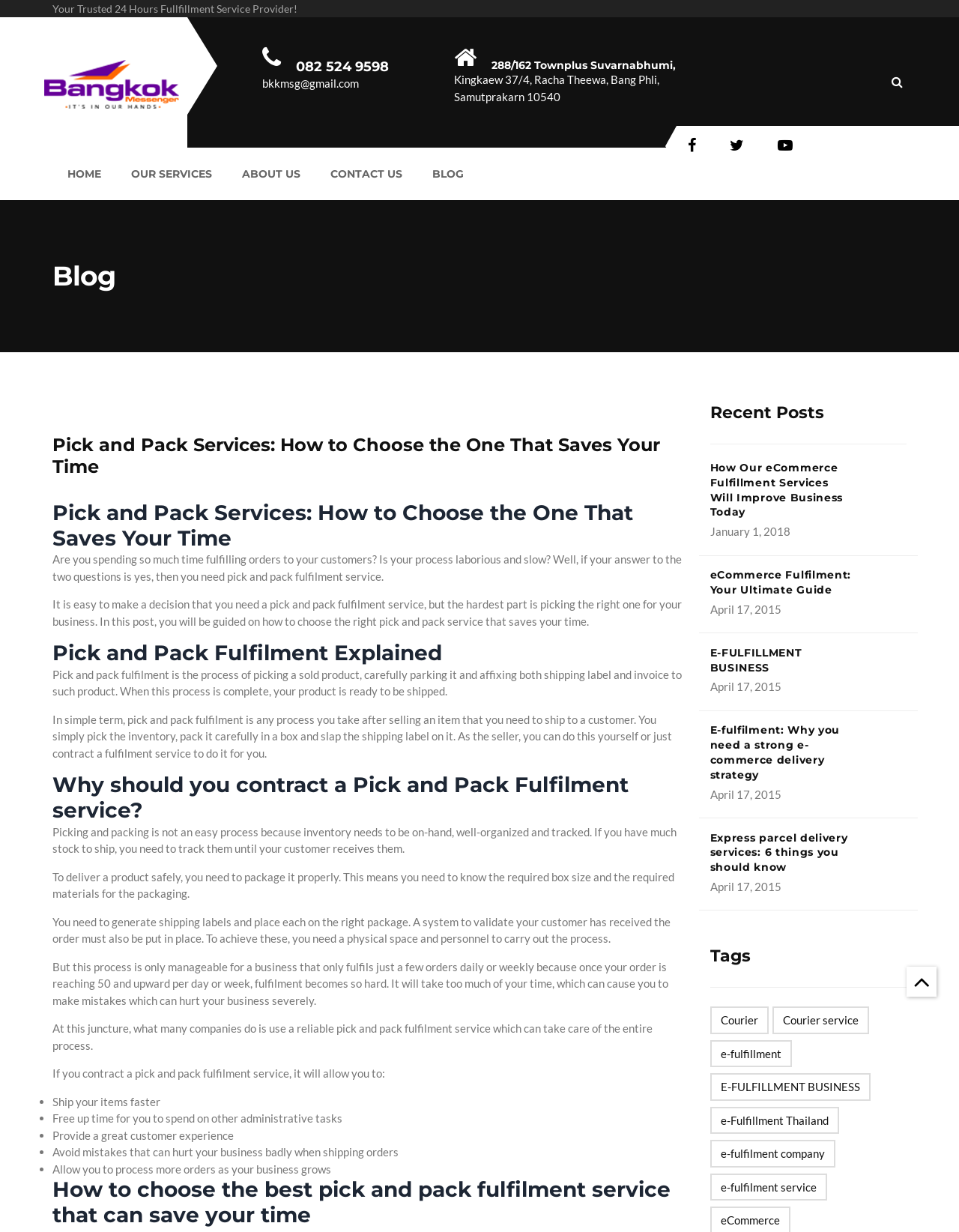Respond with a single word or phrase to the following question:
What is the phone number of the company?

082 524 9598